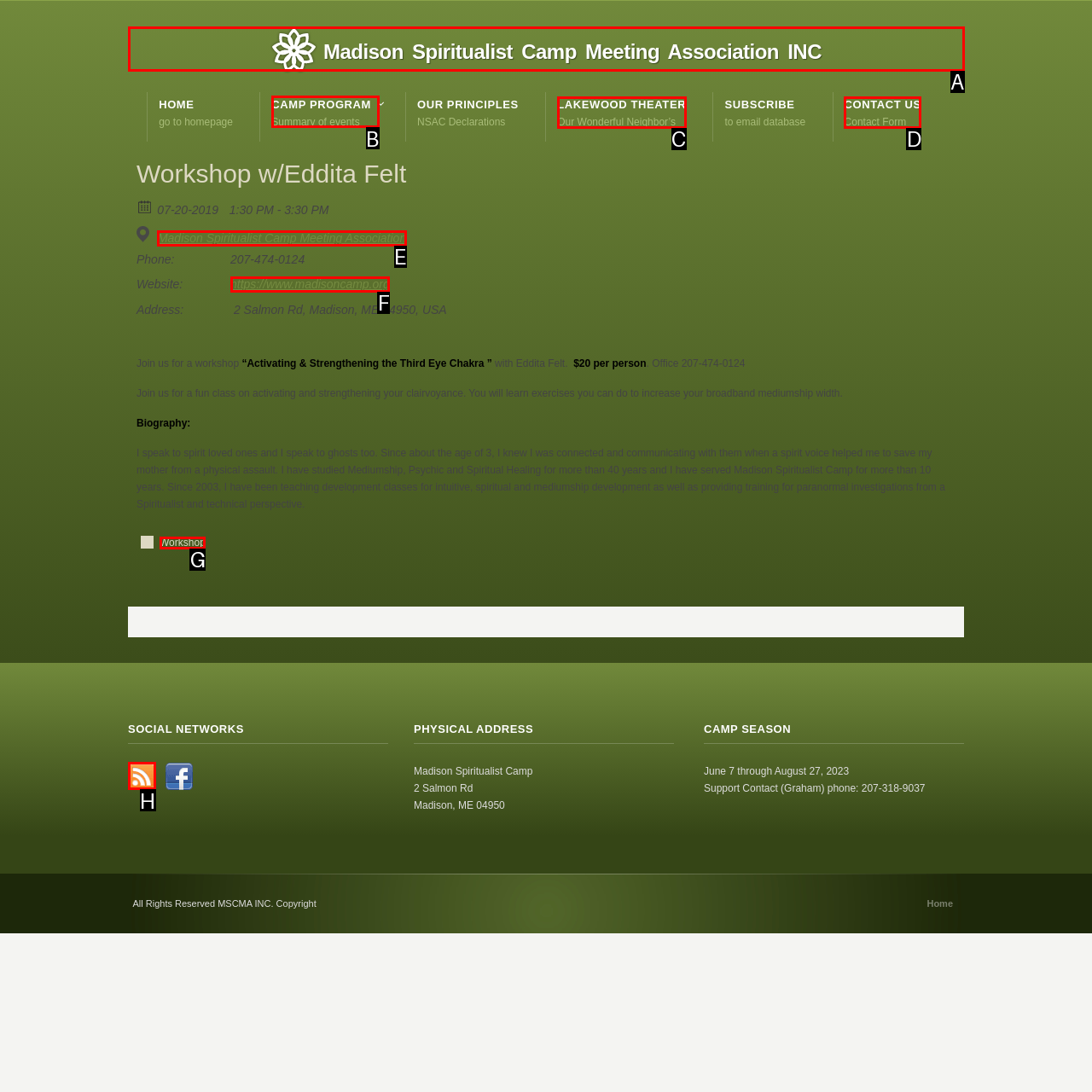Look at the highlighted elements in the screenshot and tell me which letter corresponds to the task: view camp program.

B